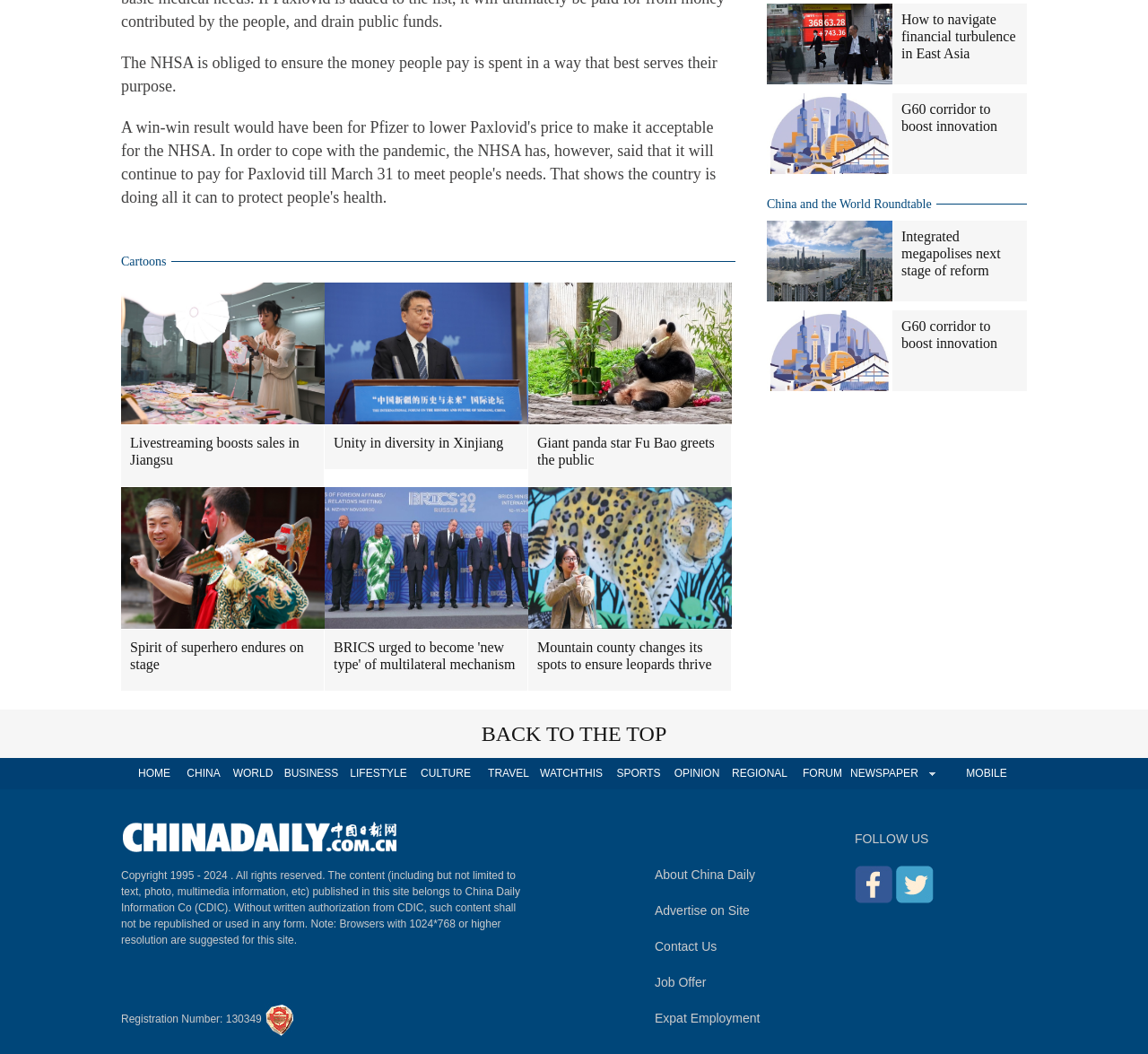What is the purpose of the NHSA? Look at the image and give a one-word or short phrase answer.

To ensure money is spent in a way that best serves people's purpose